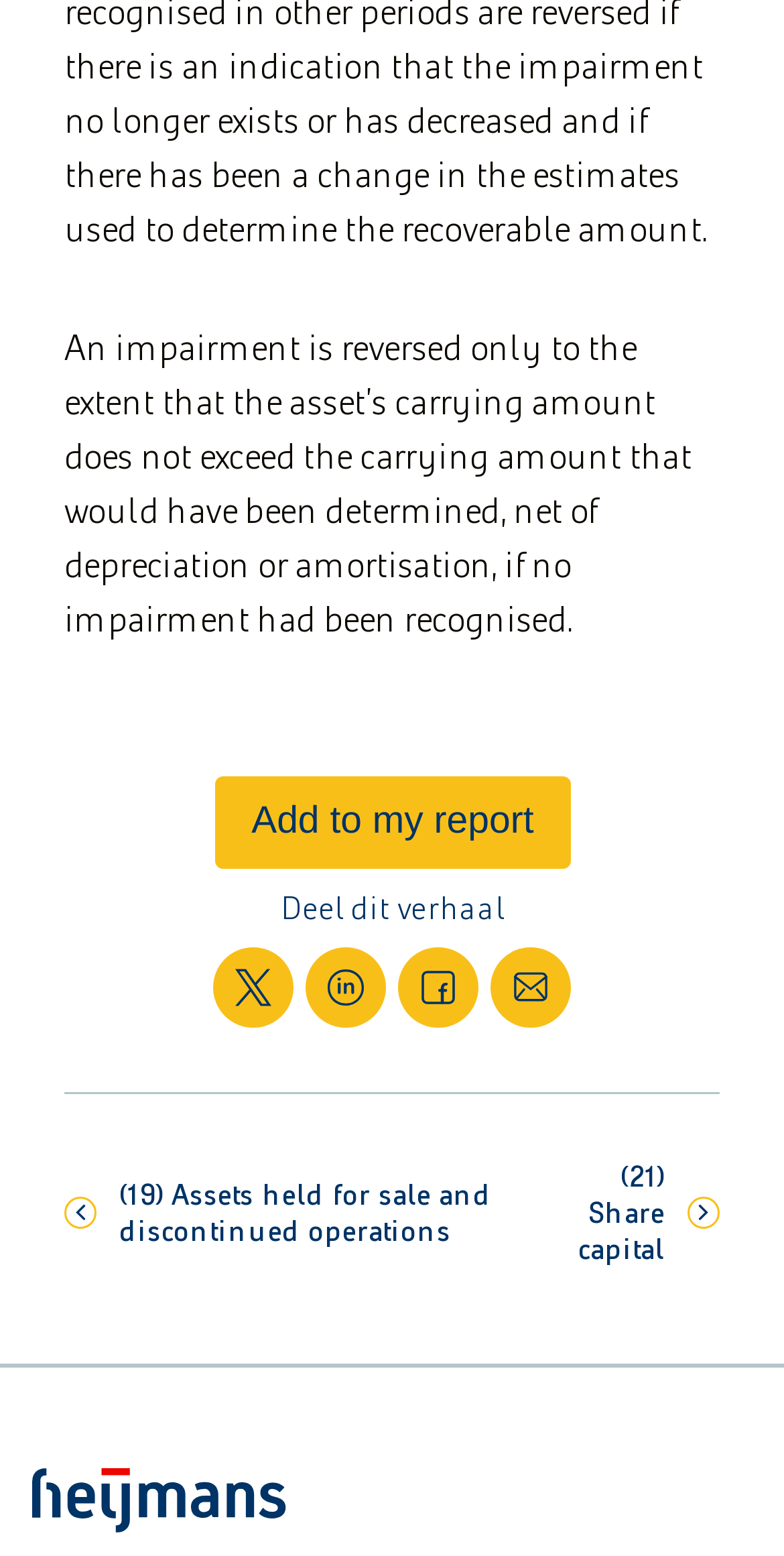Based on the image, provide a detailed response to the question:
What is the purpose of the 'Add to my report' button?

The 'Add to my report' button is likely used to add the current content to a report, allowing users to collect and organize relevant information.